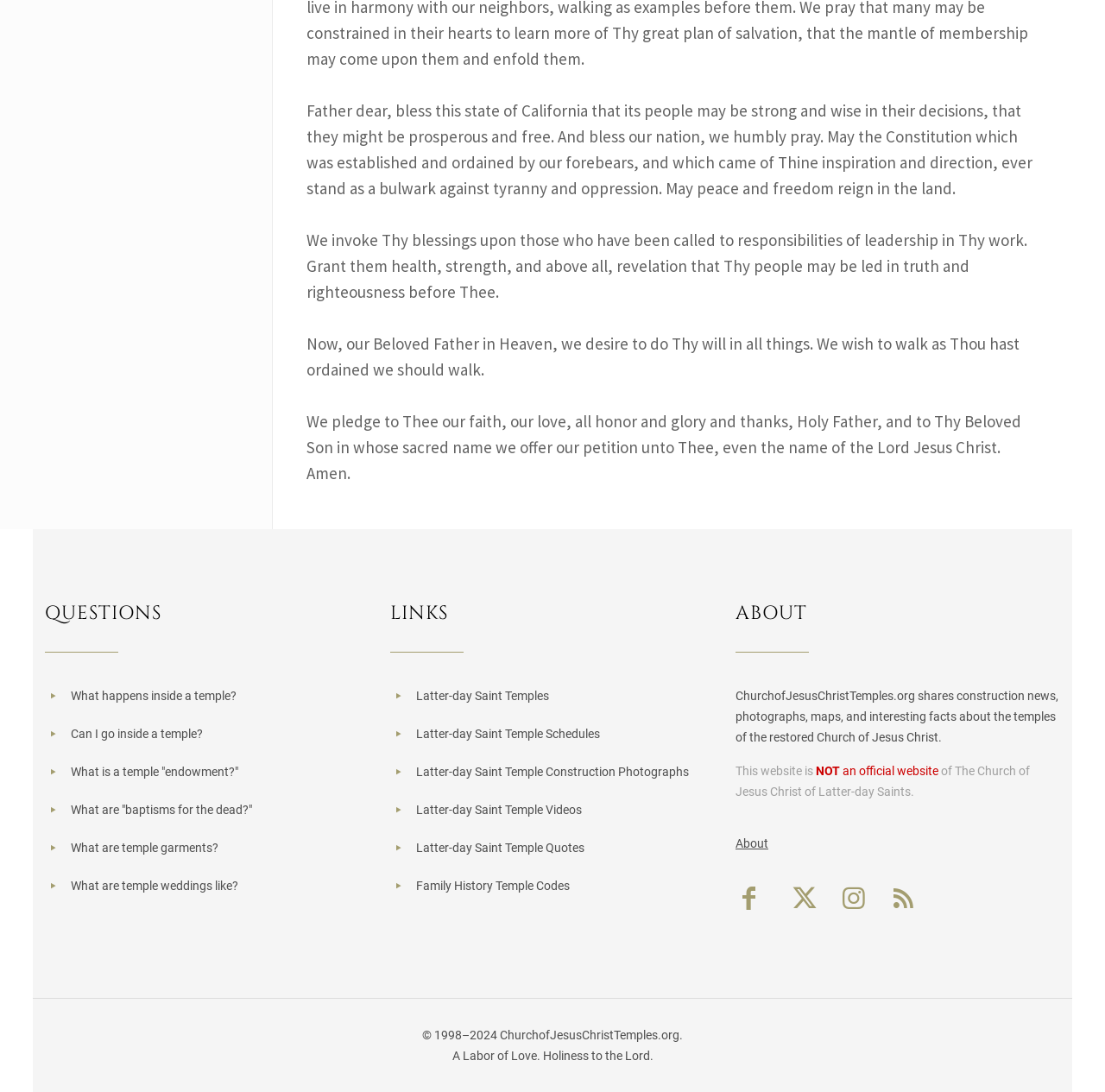How many sections are there on this webpage?
Please answer the question with a detailed response using the information from the screenshot.

Upon examining the webpage, I notice that there are three main sections: 'QUESTIONS', 'LINKS', and 'ABOUT'. Each section has its own heading and content, indicating that there are three distinct sections on this webpage.